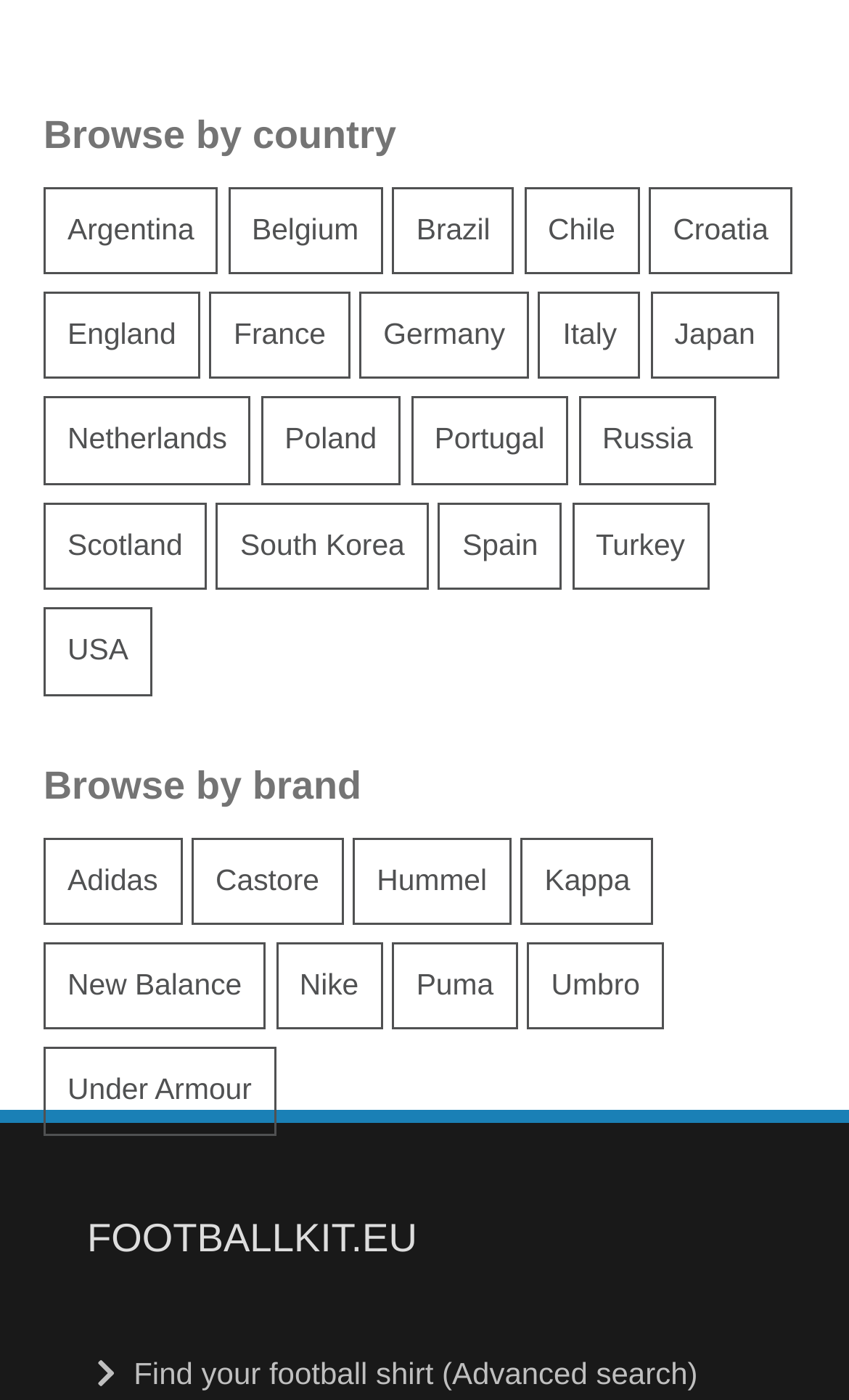What is the brand with the most items?
Kindly answer the question with as much detail as you can.

The link 'Adidas (35 items)' under the 'Browse by brand' category indicates that Adidas has the most items, with a total of 35 items available.